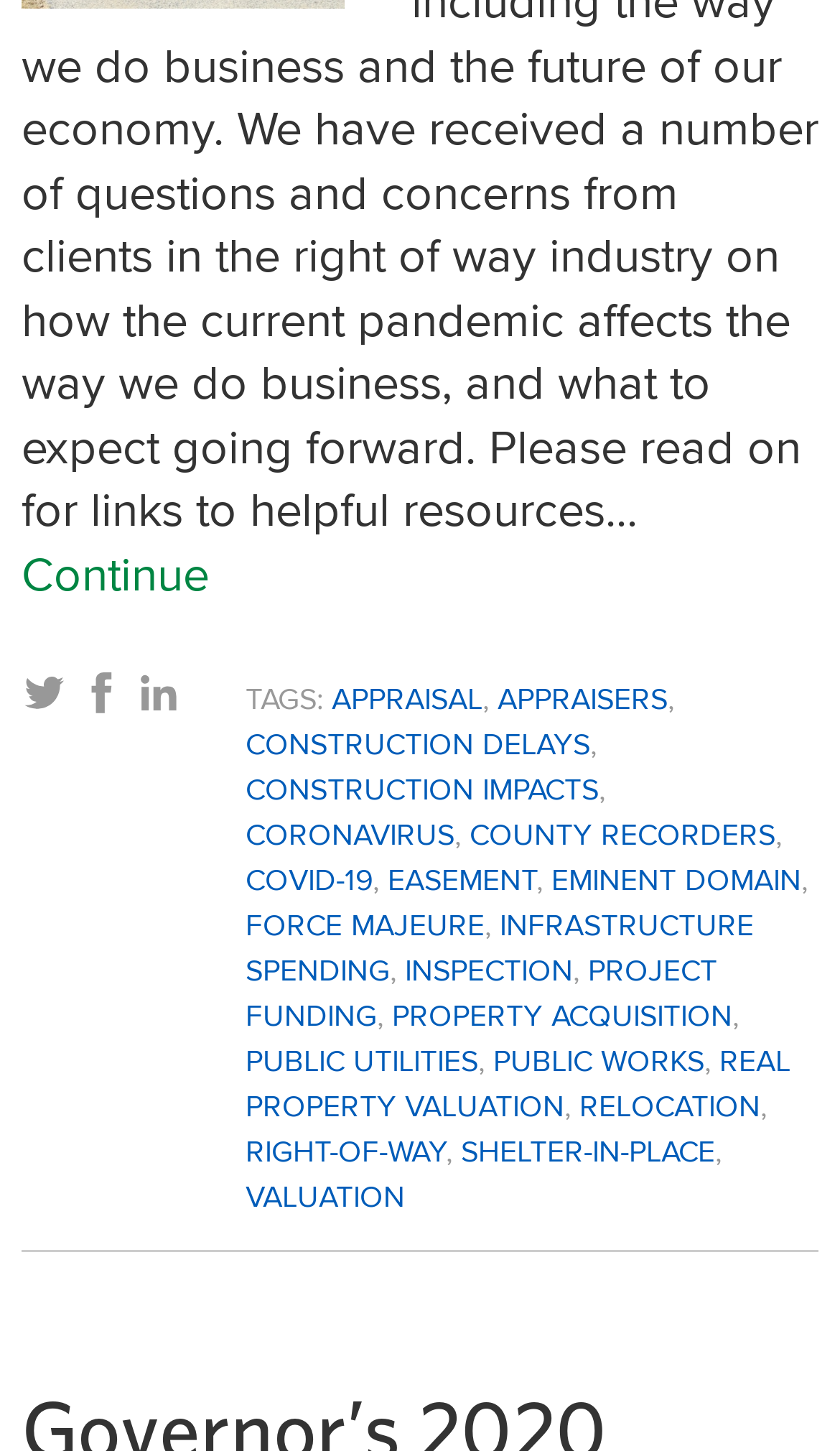Can you pinpoint the bounding box coordinates for the clickable element required for this instruction: "go to APPRAISAL"? The coordinates should be four float numbers between 0 and 1, i.e., [left, top, right, bottom].

[0.395, 0.466, 0.574, 0.496]